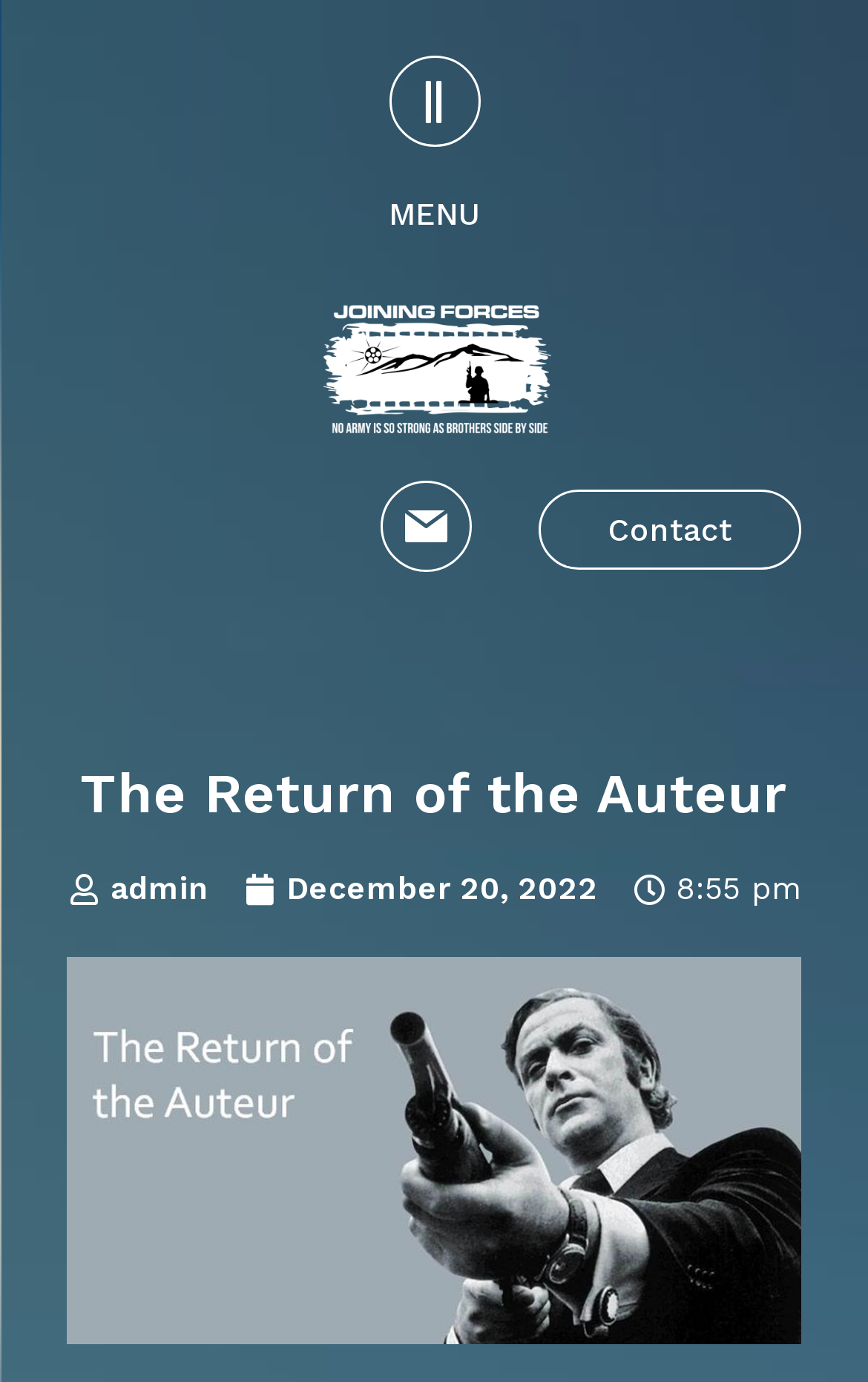Give a short answer to this question using one word or a phrase:
Is there an admin link?

Yes